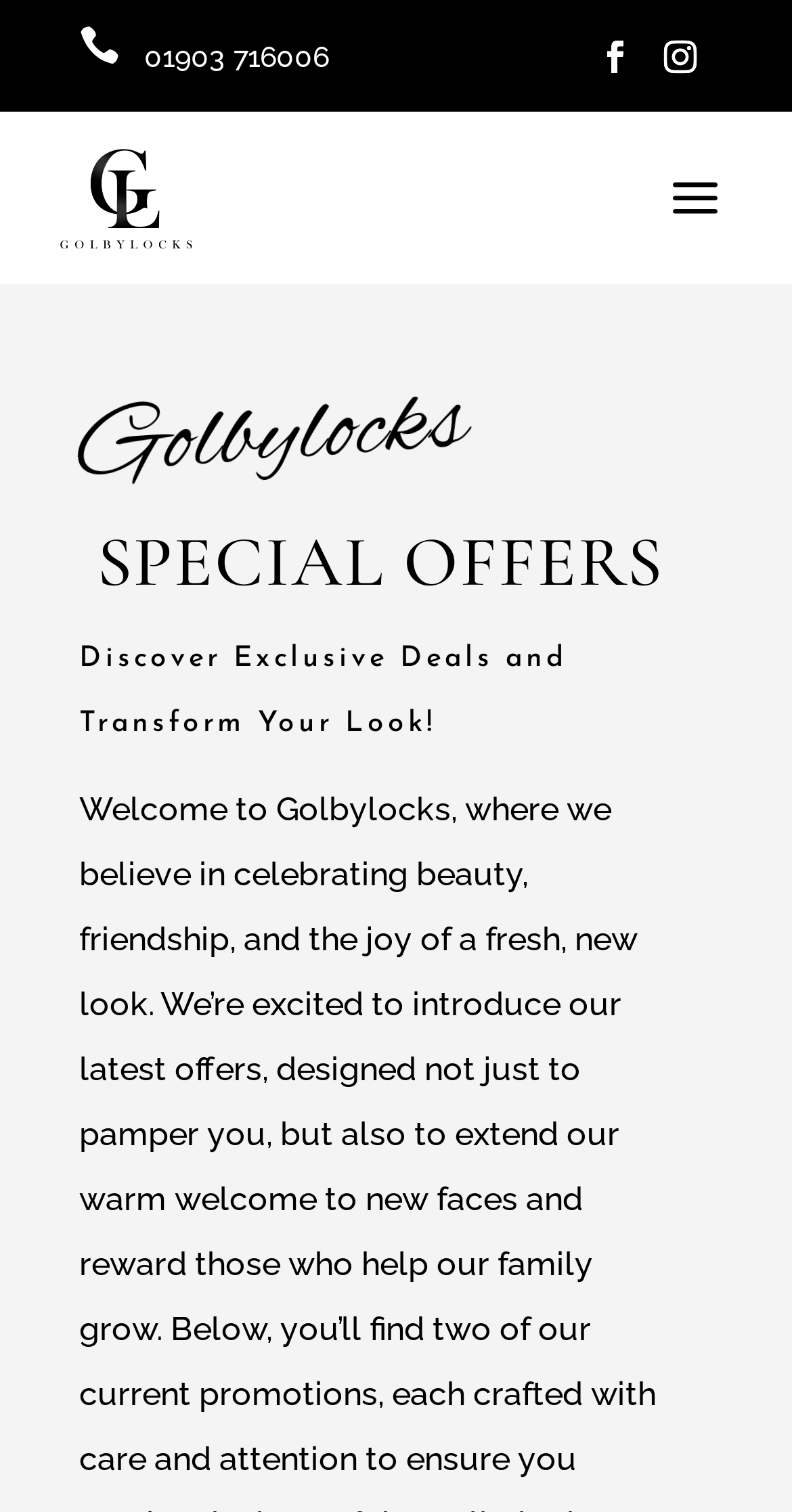Summarize the webpage in an elaborate manner.

The webpage is about Golbylocks' salon deals and promotions. At the top, there is a layout table that spans about a third of the page width, containing a static text element with an icon and a phone number. 

On the right side of the page, there are three social media links, each represented by an icon. 

Below the layout table, there is a prominent image that takes up about a quarter of the page width. Next to the image, there are two headings: "Golbylocks" and "SPECIAL OFFERS", with the latter being more prominent. 

Under the headings, there is a paragraph of text that invites users to "Discover Exclusive Deals and Transform Your Look!", which suggests that the page will showcase various deals and promotions for Golbylocks' salon services.